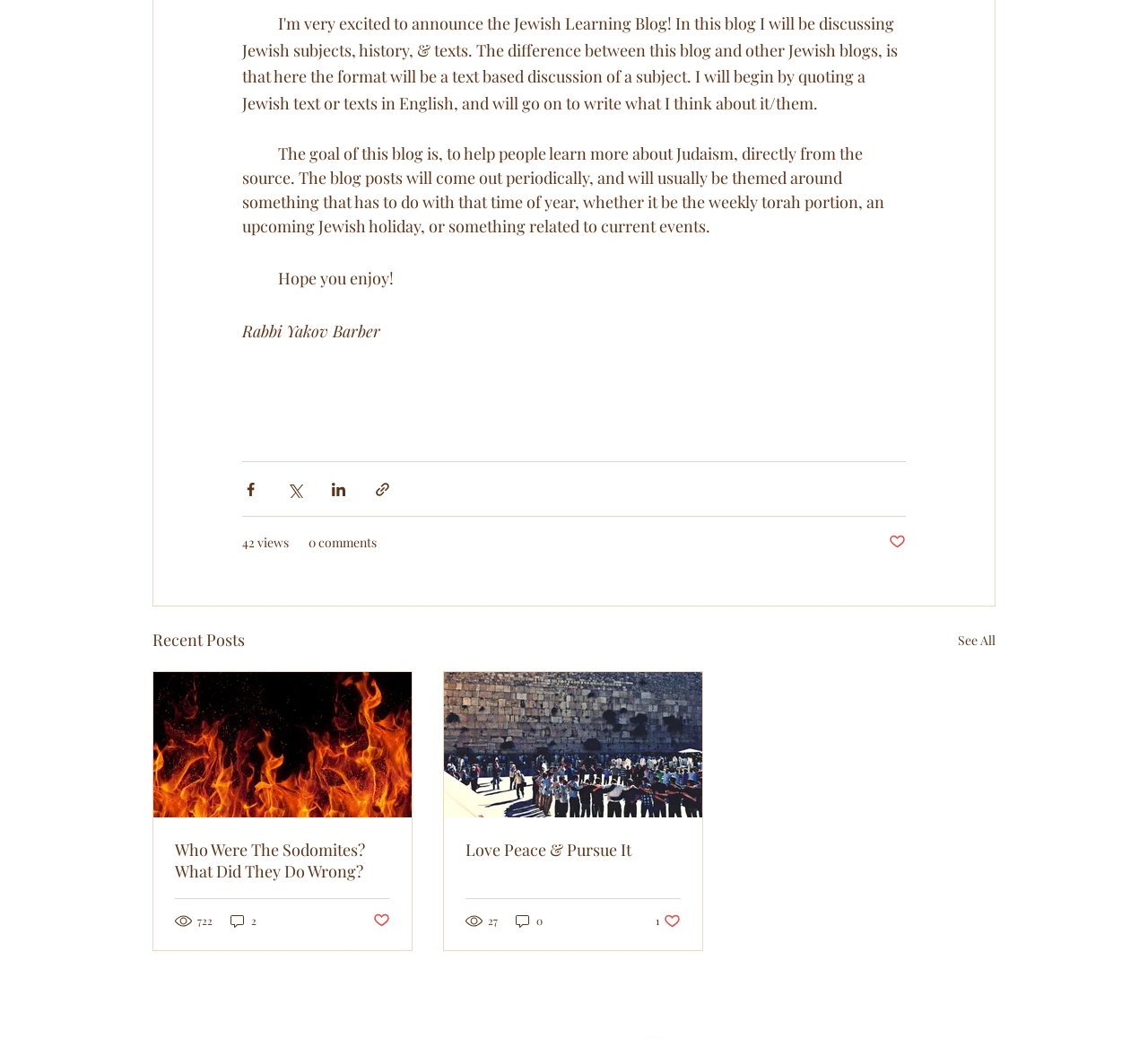Please identify the bounding box coordinates for the region that you need to click to follow this instruction: "Read the previous chapter".

None